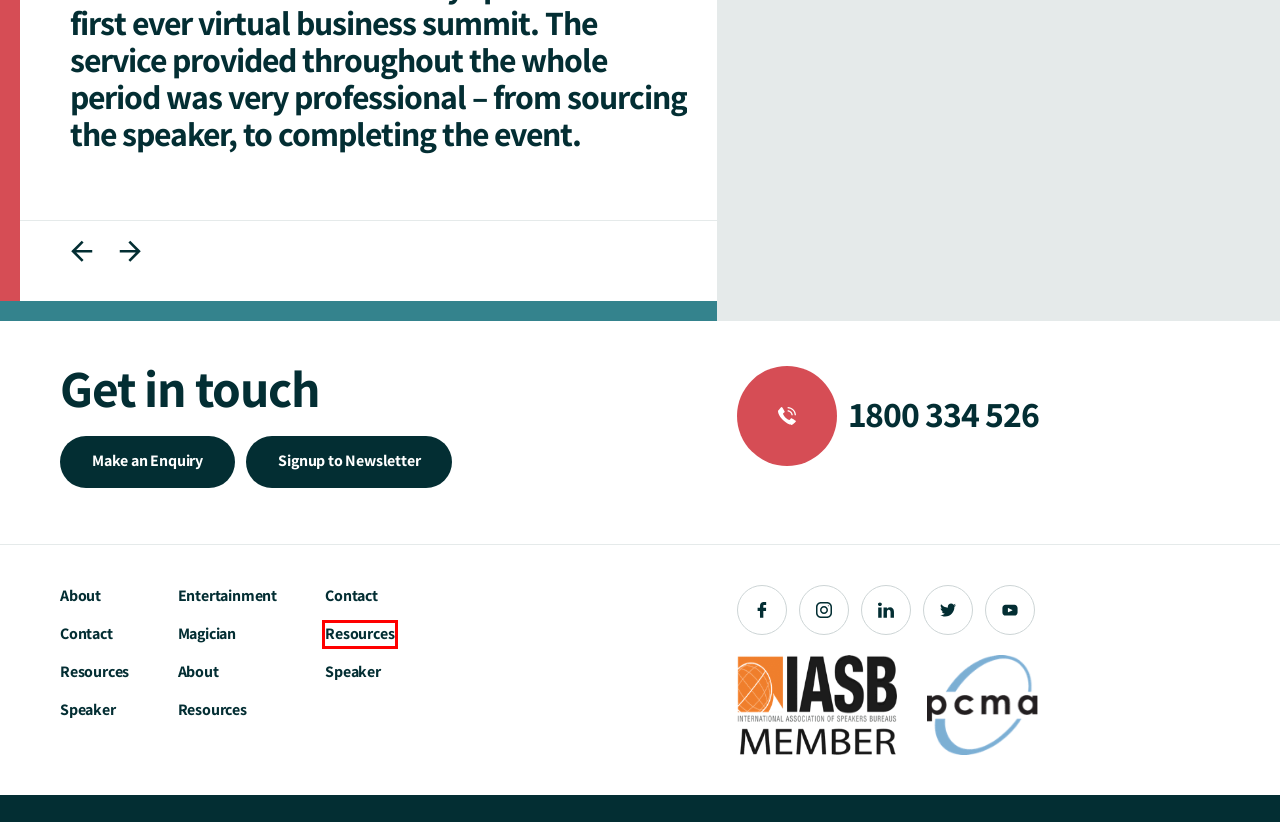You are given a screenshot of a webpage with a red rectangle bounding box around an element. Choose the best webpage description that matches the page after clicking the element in the bounding box. Here are the candidates:
A. Entertainment - ICMI
B. Contact - ICMI
C. Business - ICMI
D. Newsletter Subscription - ICMI
E. Resources - ICMI
F. Social Trends & Current Affairs - ICMI
G. Sport - ICMI
H. Enquiry - ICMI

E